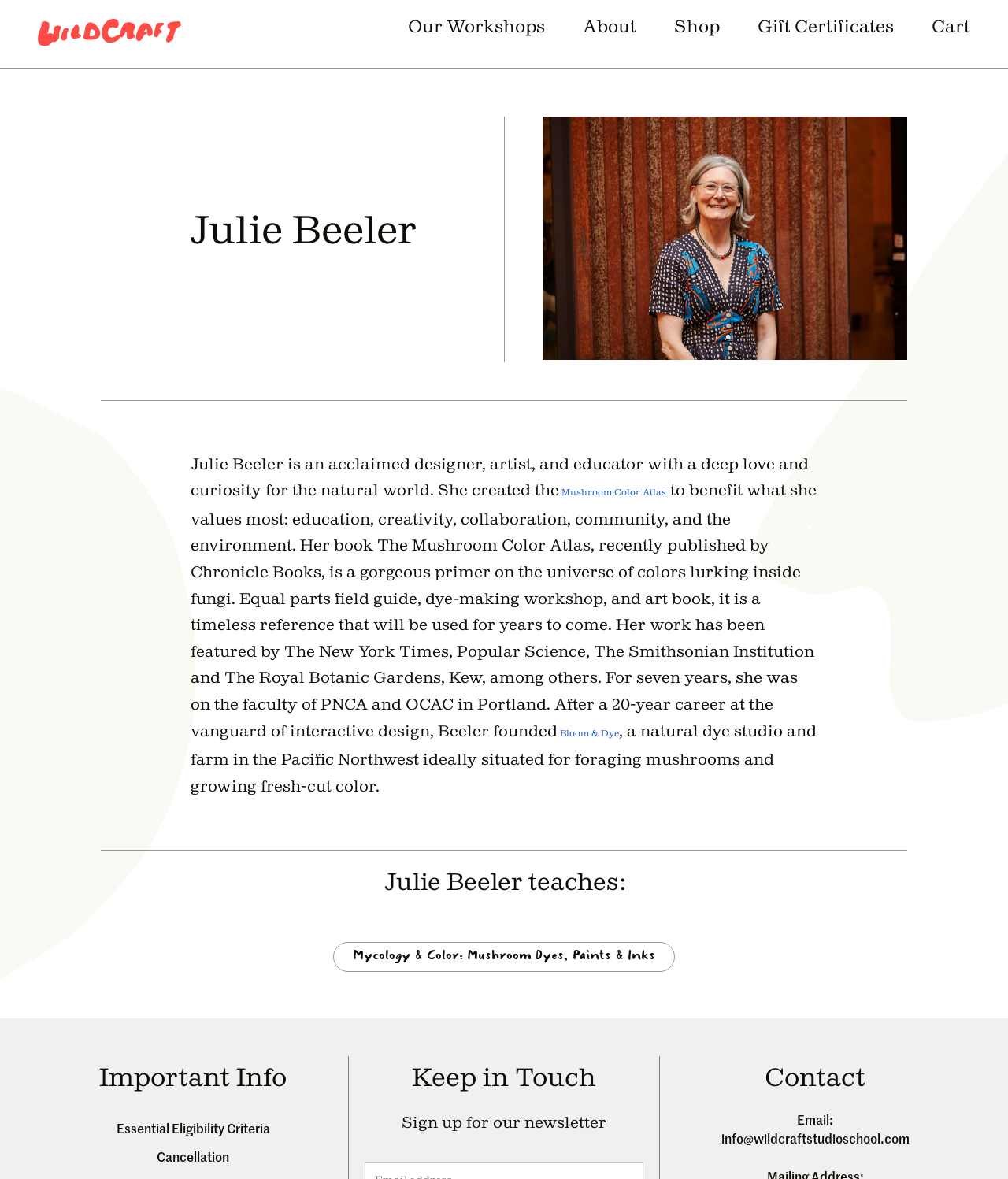Please determine the bounding box coordinates of the element to click in order to execute the following instruction: "Sign up for the newsletter". The coordinates should be four float numbers between 0 and 1, specified as [left, top, right, bottom].

[0.398, 0.943, 0.602, 0.96]